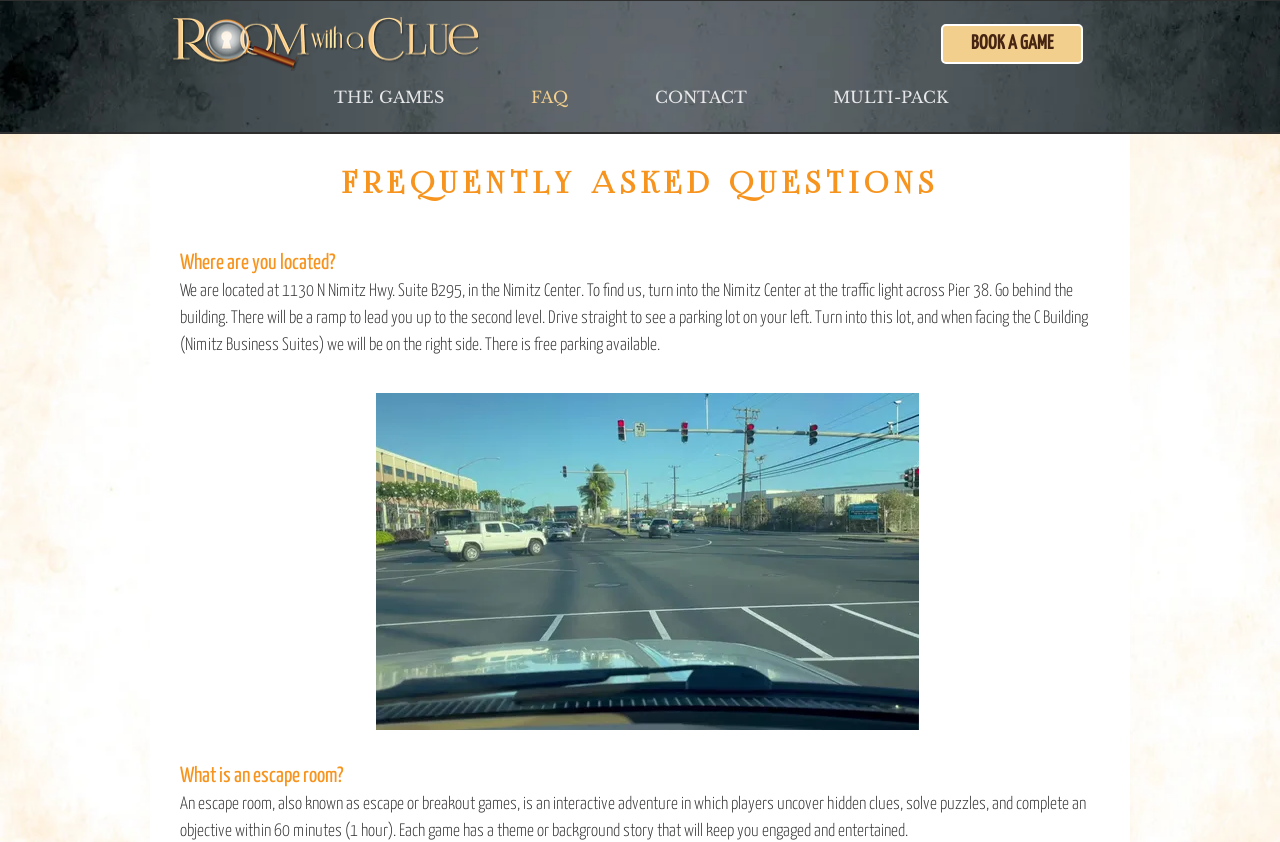Give a one-word or short phrase answer to the question: 
What is the name of the escape room company?

Room With a Clue